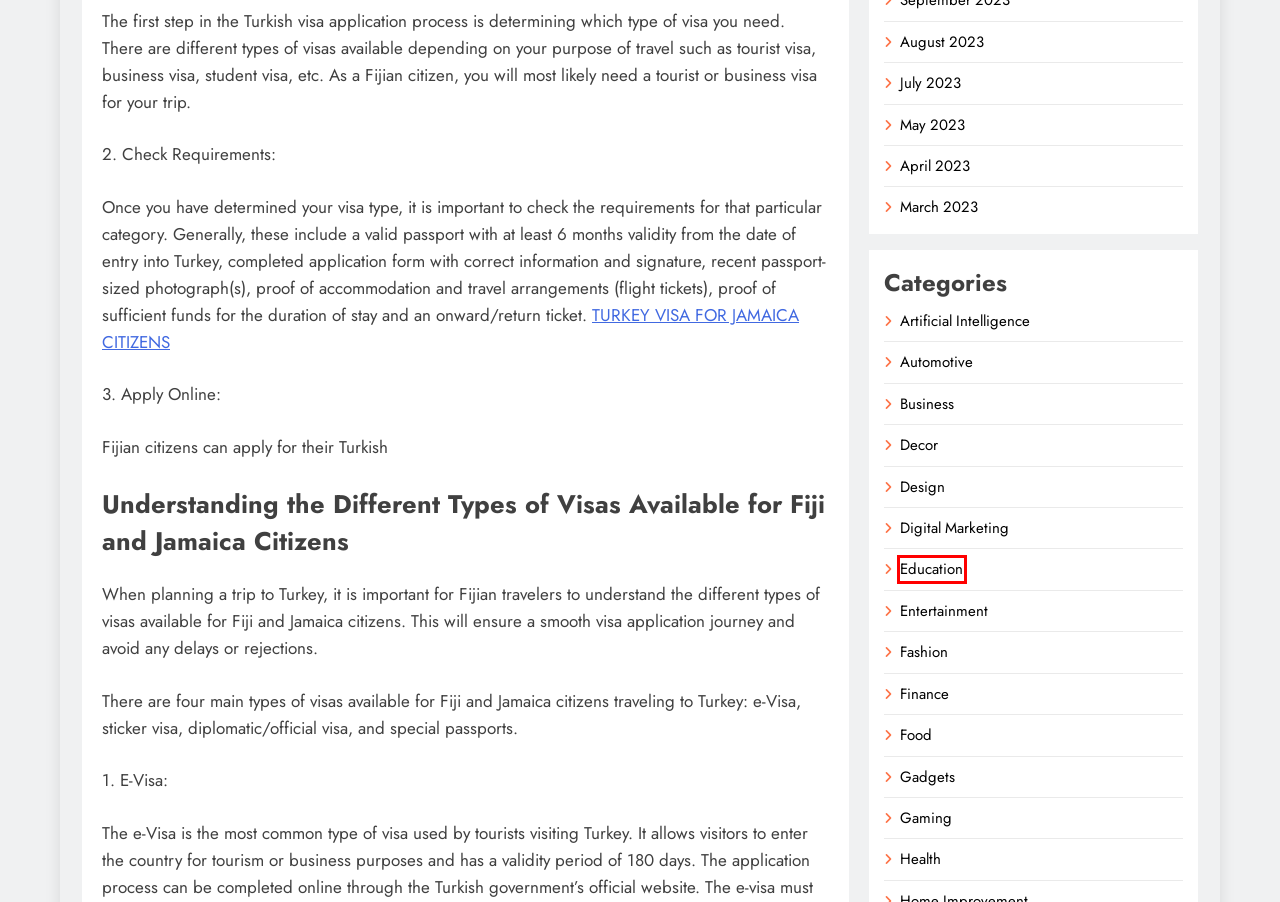Look at the screenshot of a webpage where a red bounding box surrounds a UI element. Your task is to select the best-matching webpage description for the new webpage after you click the element within the bounding box. The available options are:
A. Food - Scoop Muzz
B. Business - Scoop Muzz
C. Fashion - Scoop Muzz
D. Entertainment - Scoop Muzz
E. Gaming - Scoop Muzz
F. Finance - Scoop Muzz
G. Education - Scoop Muzz
H. Health - Scoop Muzz

G